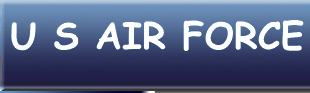Examine the image carefully and respond to the question with a detailed answer: 
What is the purpose of the 'U S AIR FORCE' text?

The caption suggests that the 'U S AIR FORCE' text serves as a visual element that likely functions as a clickable link on a webpage, inviting visitors to learn more about the Air Force's role, missions, or related information.